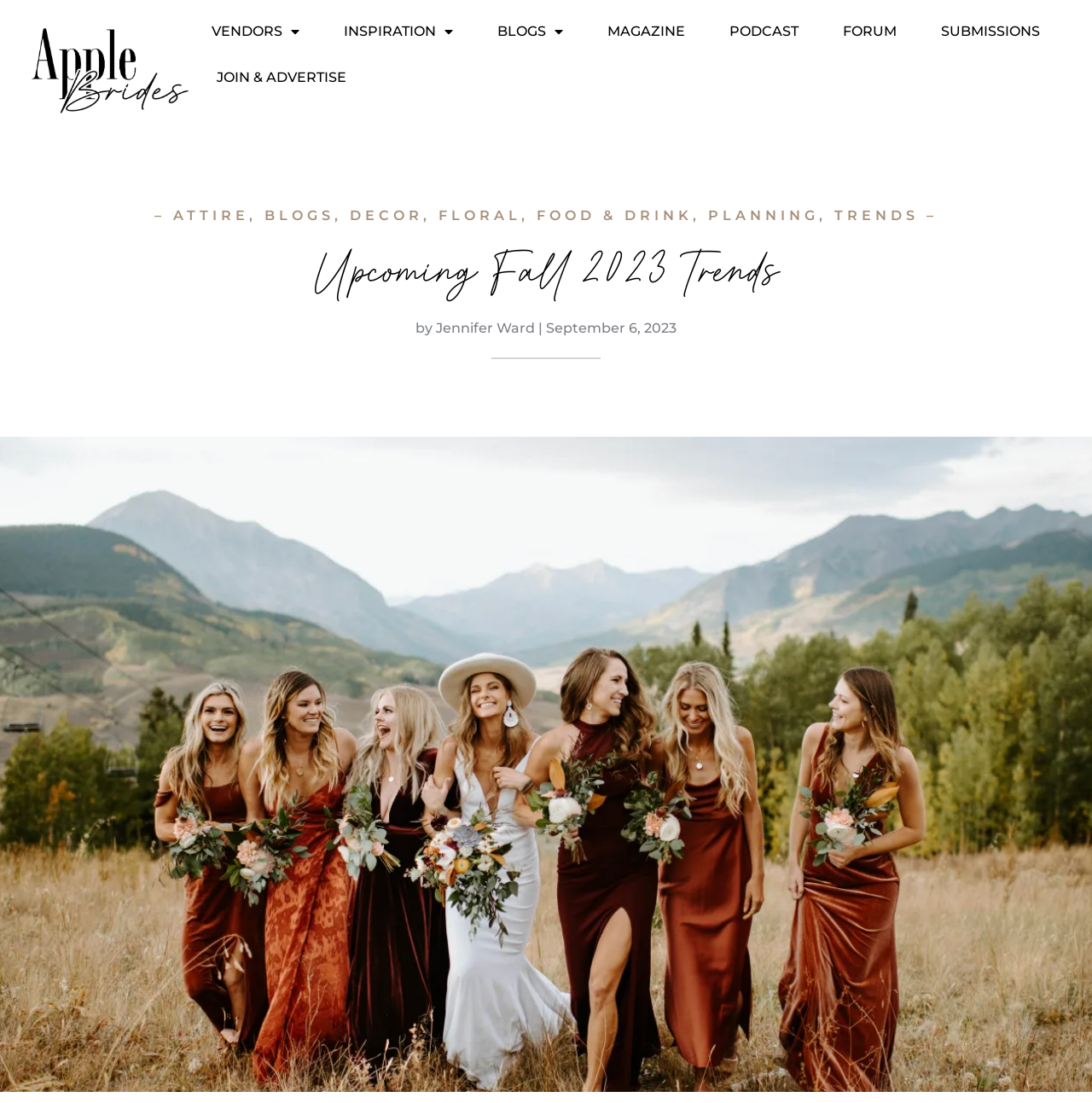What is the date of the article 'Upcoming Fall 2023 Trends'?
Answer the question with a single word or phrase, referring to the image.

September 6, 2023